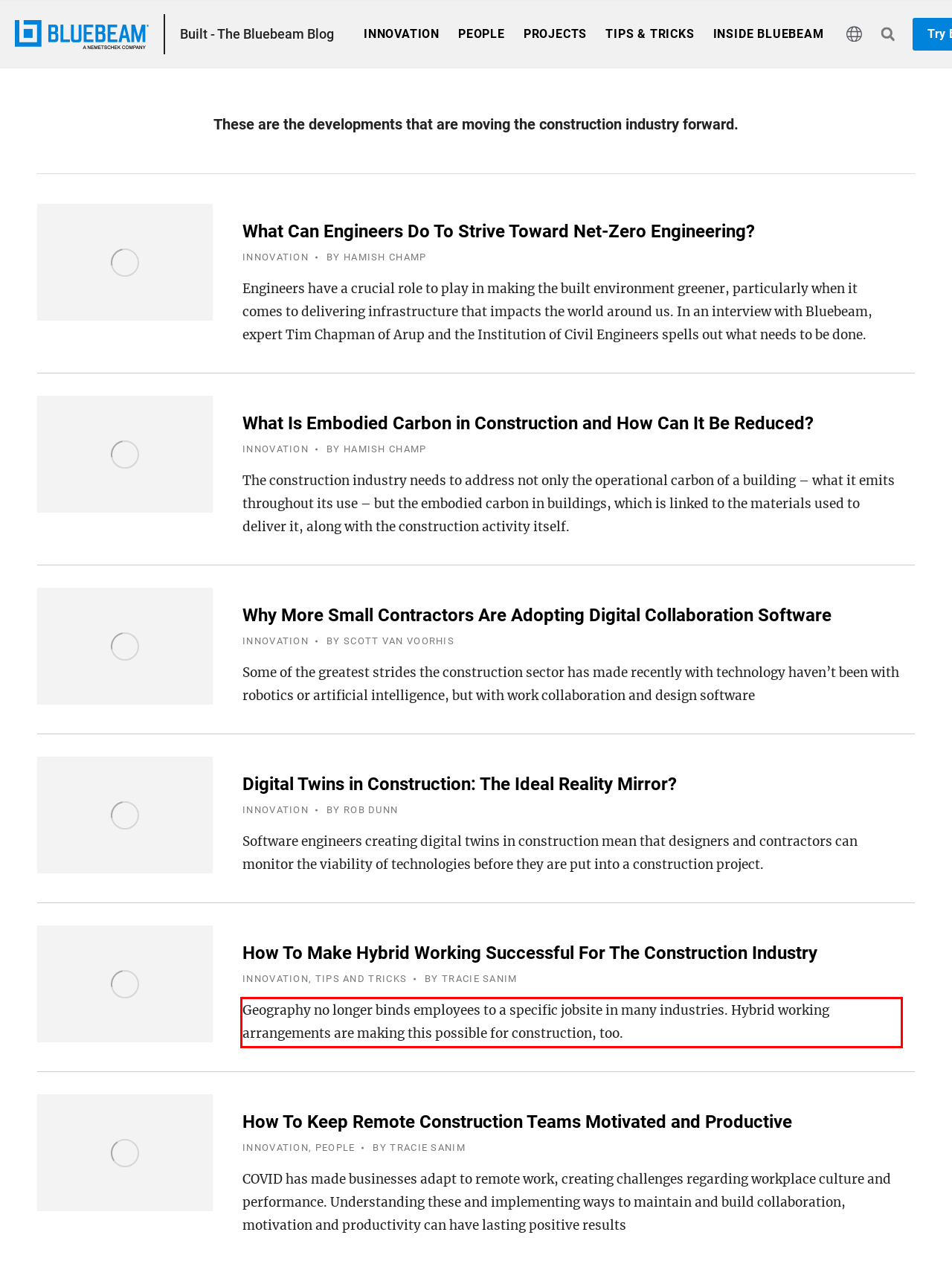Given a webpage screenshot with a red bounding box, perform OCR to read and deliver the text enclosed by the red bounding box.

Geography no longer binds employees to a specific jobsite in many industries. Hybrid working arrangements are making this possible for construction, too.